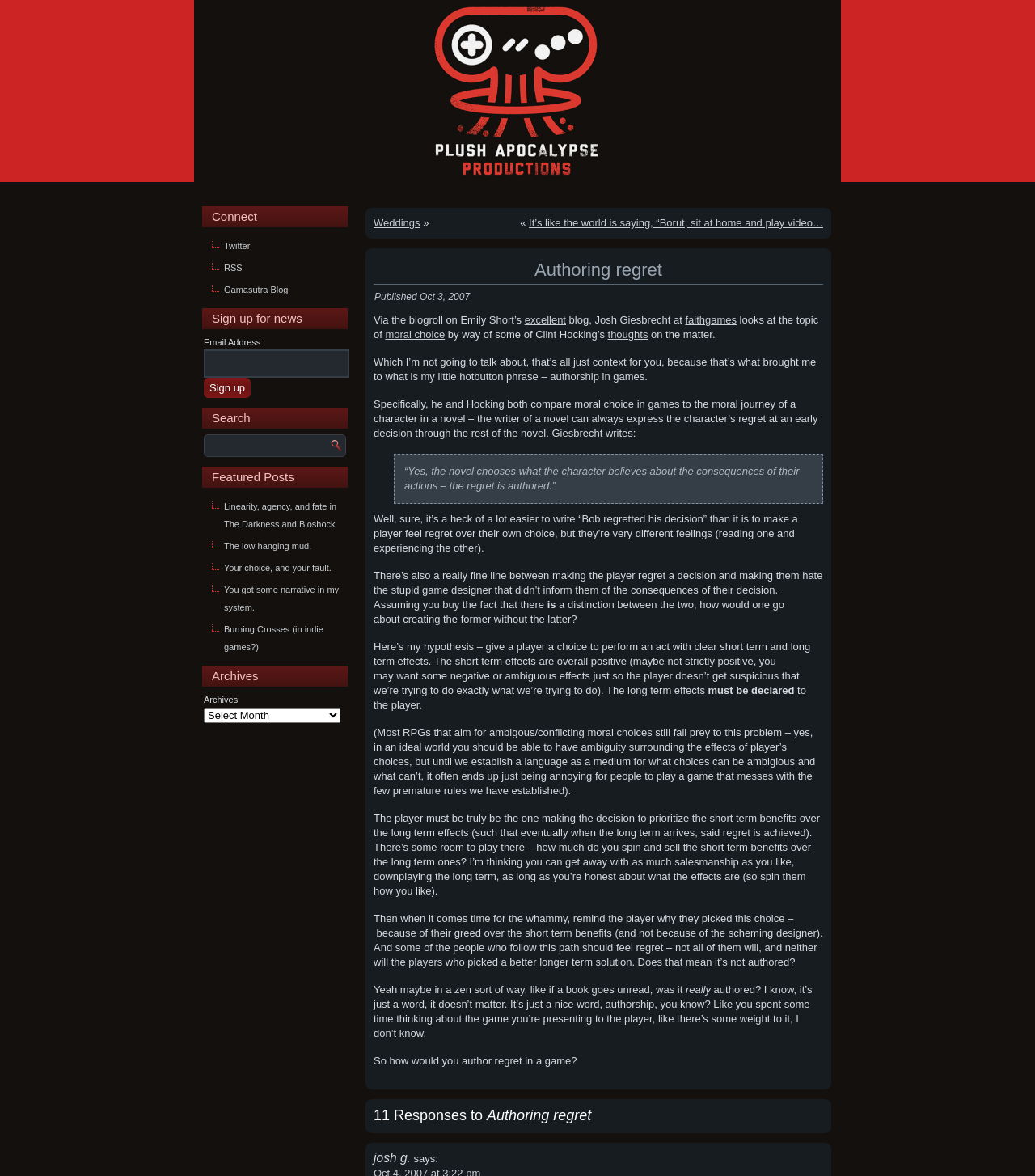Find the bounding box coordinates of the element to click in order to complete the given instruction: "Search."

[0.205, 0.349, 0.242, 0.361]